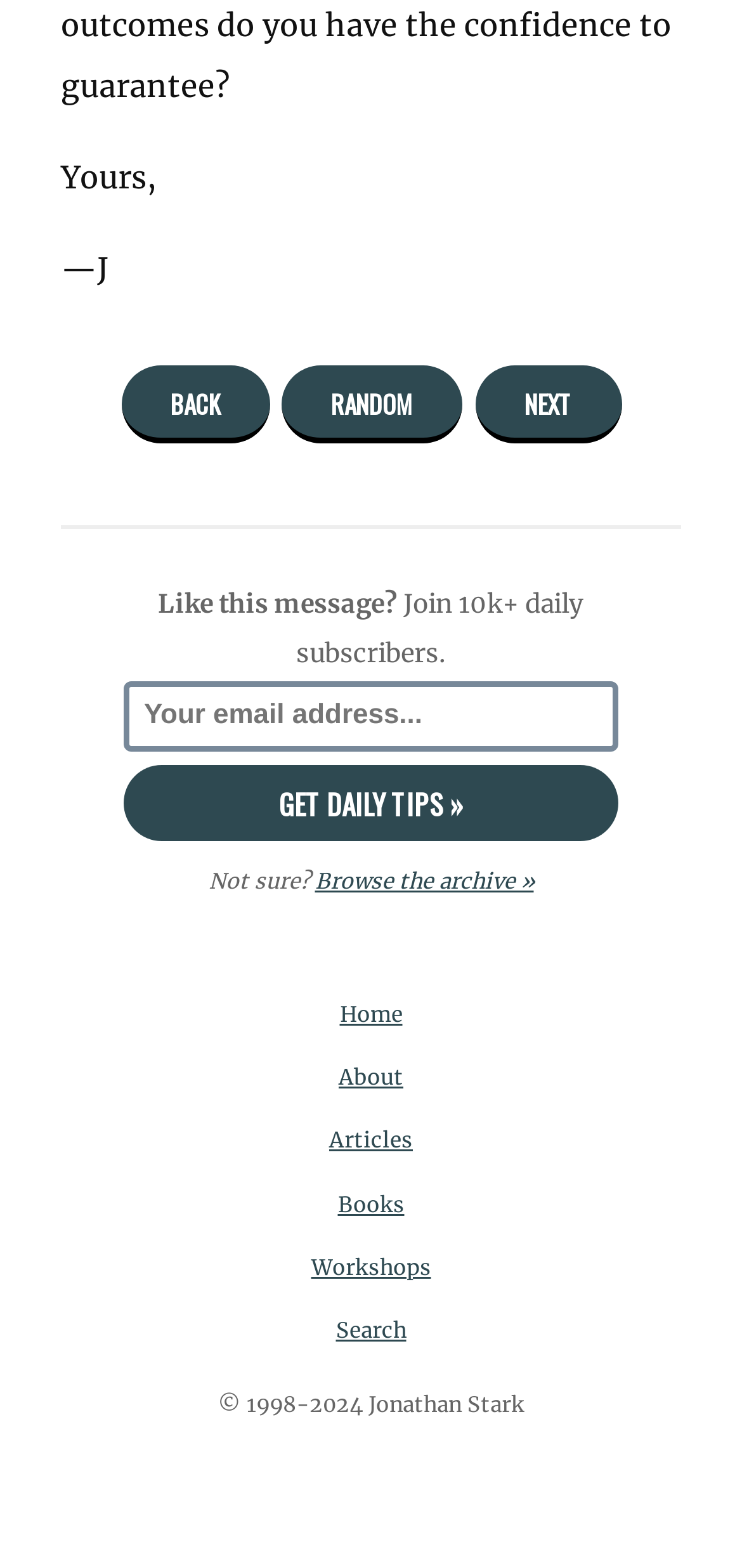What is the author's name? Examine the screenshot and reply using just one word or a brief phrase.

Jonathan Stark